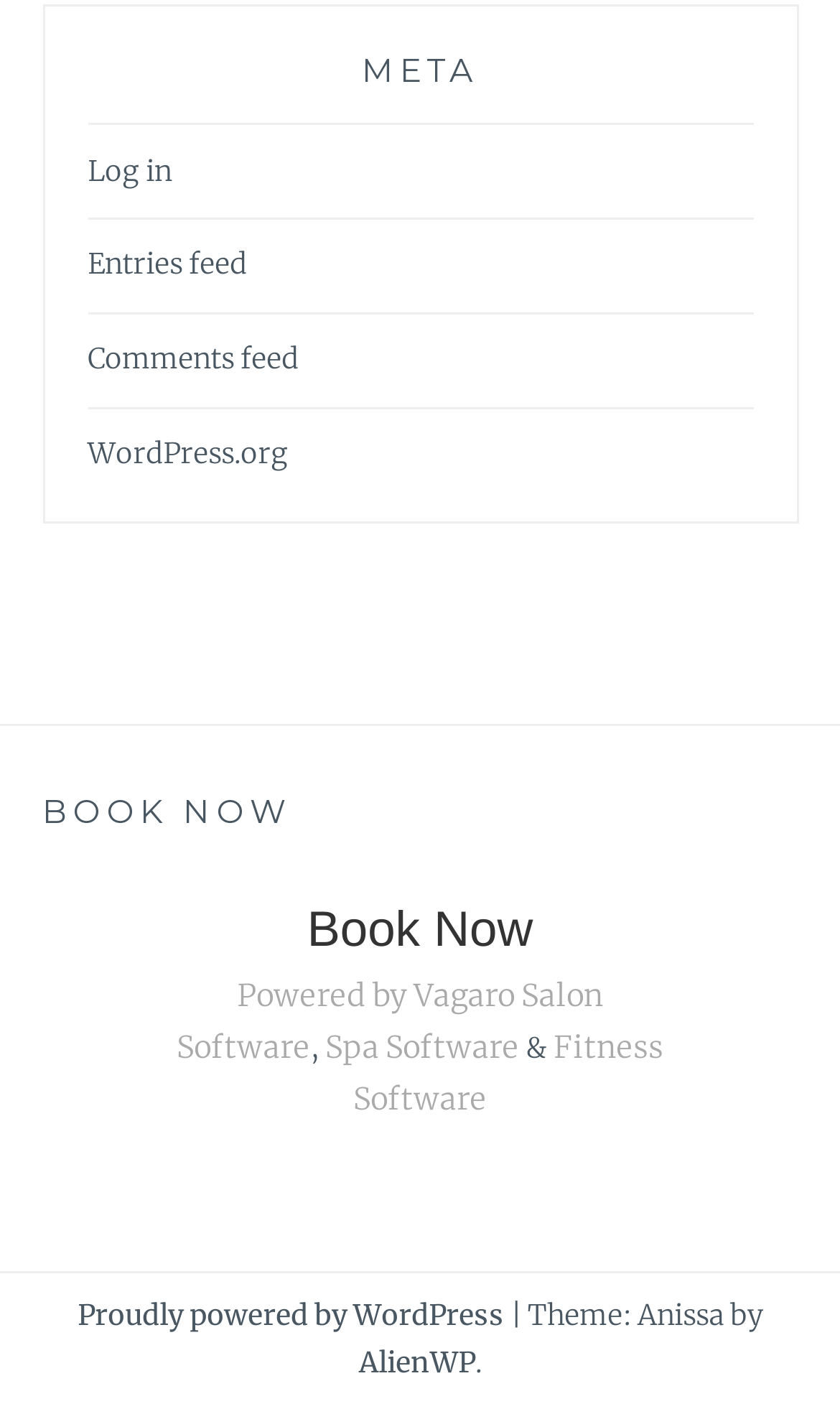Provide the bounding box coordinates of the HTML element described as: "Industry Information". The bounding box coordinates should be four float numbers between 0 and 1, i.e., [left, top, right, bottom].

None